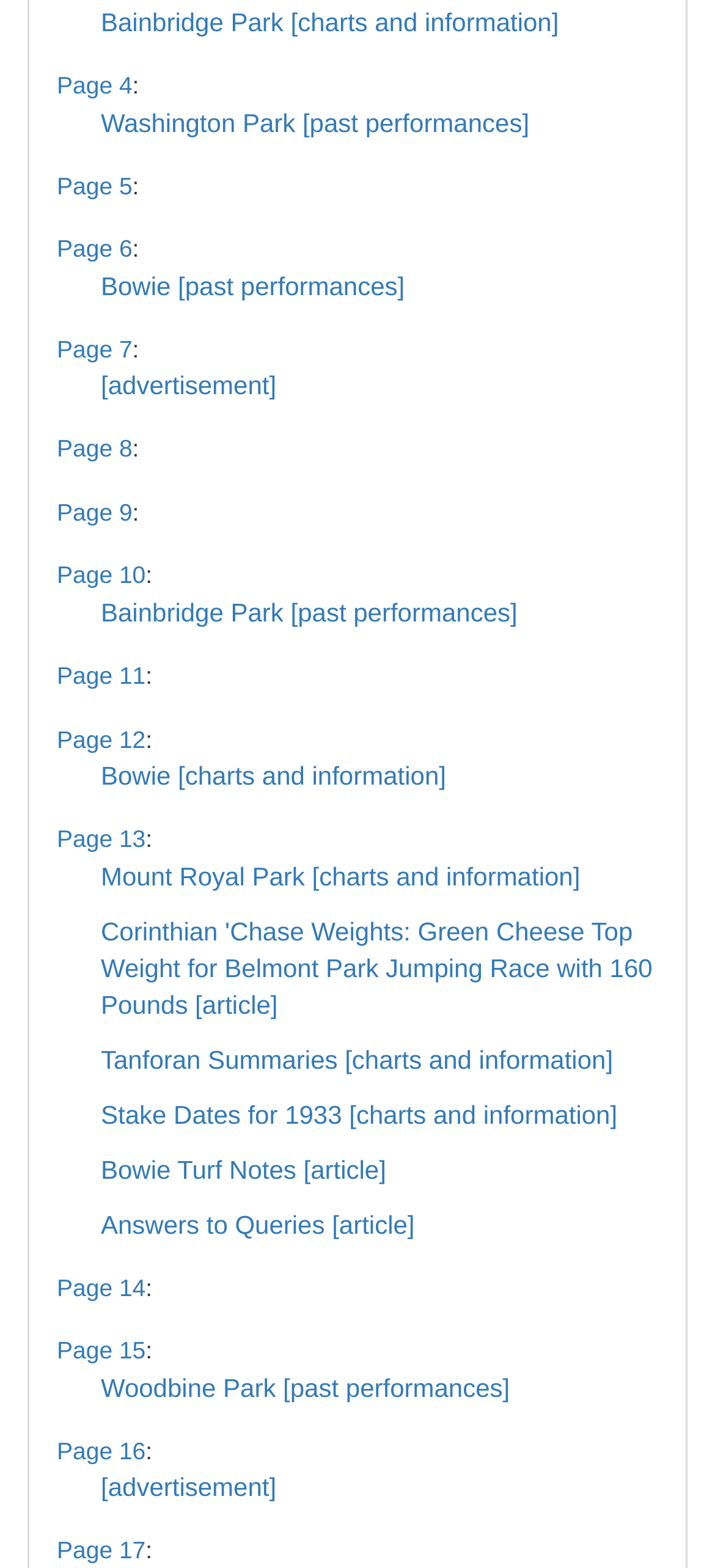What is the name of the park with past performances?
Please give a detailed and thorough answer to the question, covering all relevant points.

By examining the links on the webpage, I found that 'Washington Park [past performances]' is a link that suggests it provides past performances about Washington Park.